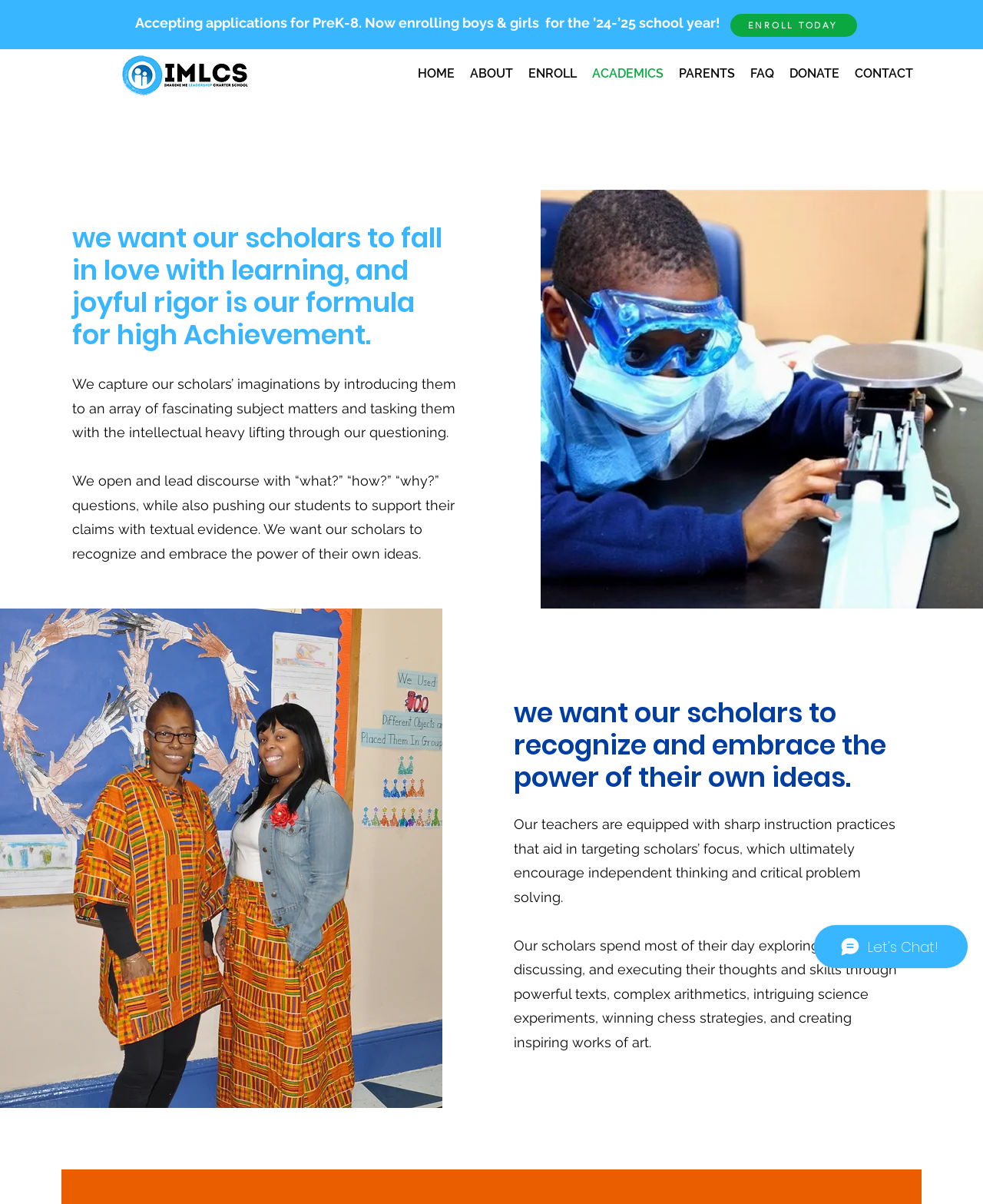Answer the question below with a single word or a brief phrase: 
What is the current enrollment period for?

’24-’25 school year